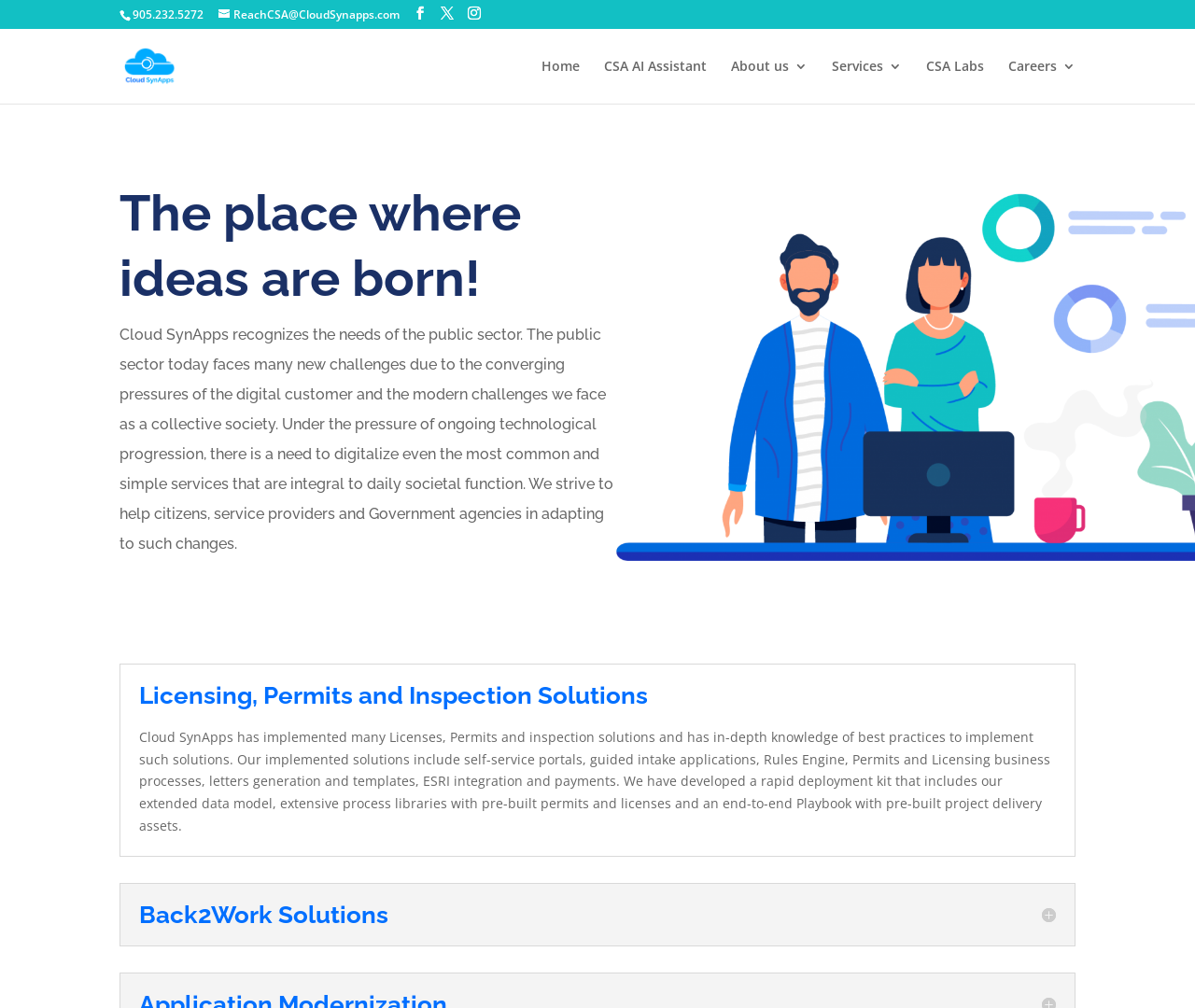Please indicate the bounding box coordinates of the element's region to be clicked to achieve the instruction: "Explore Licensing, Permits and Inspection Solutions". Provide the coordinates as four float numbers between 0 and 1, i.e., [left, top, right, bottom].

[0.116, 0.678, 0.884, 0.702]